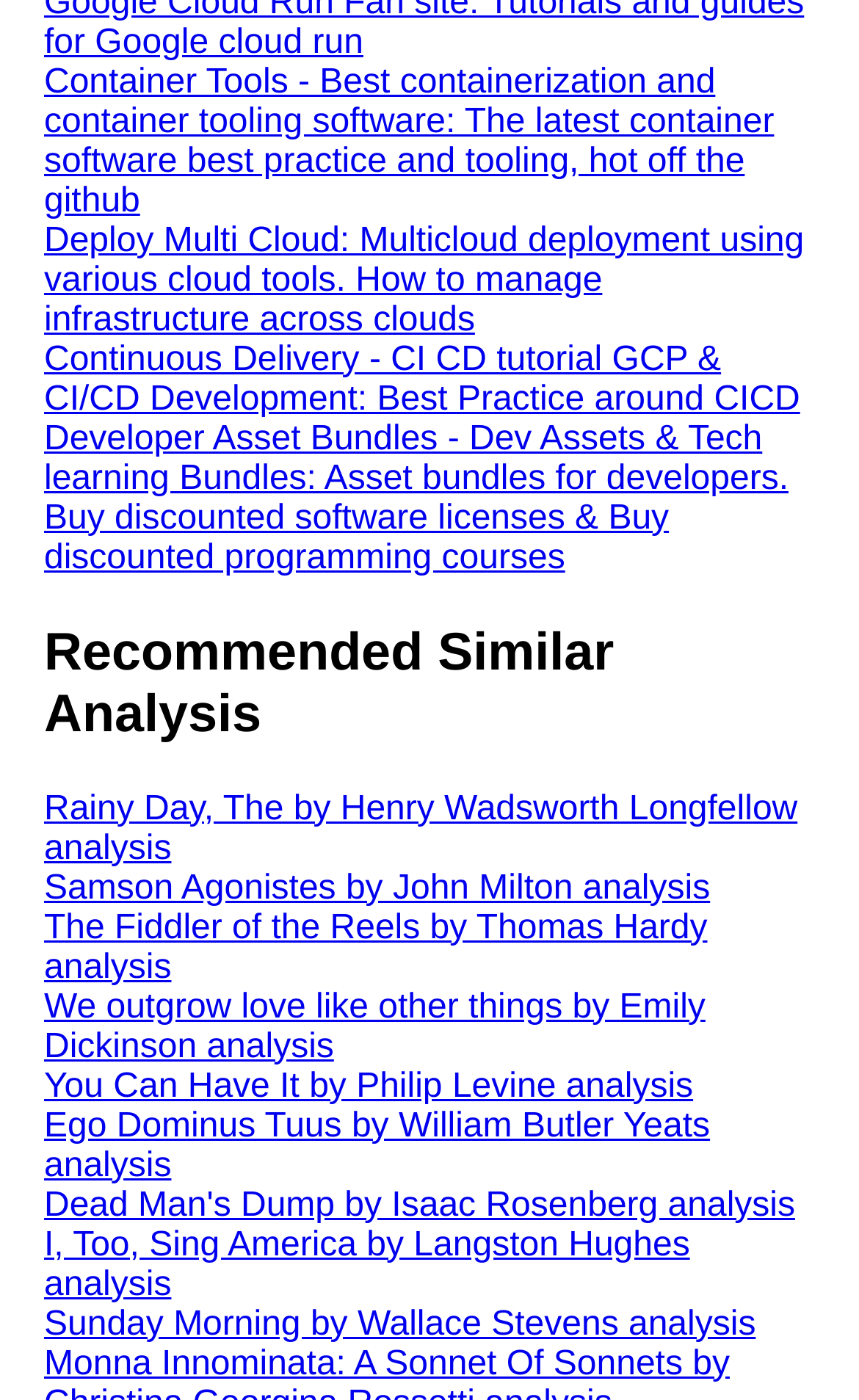How many links are under 'Recommended Similar Analysis'?
Please provide a single word or phrase as your answer based on the screenshot.

8